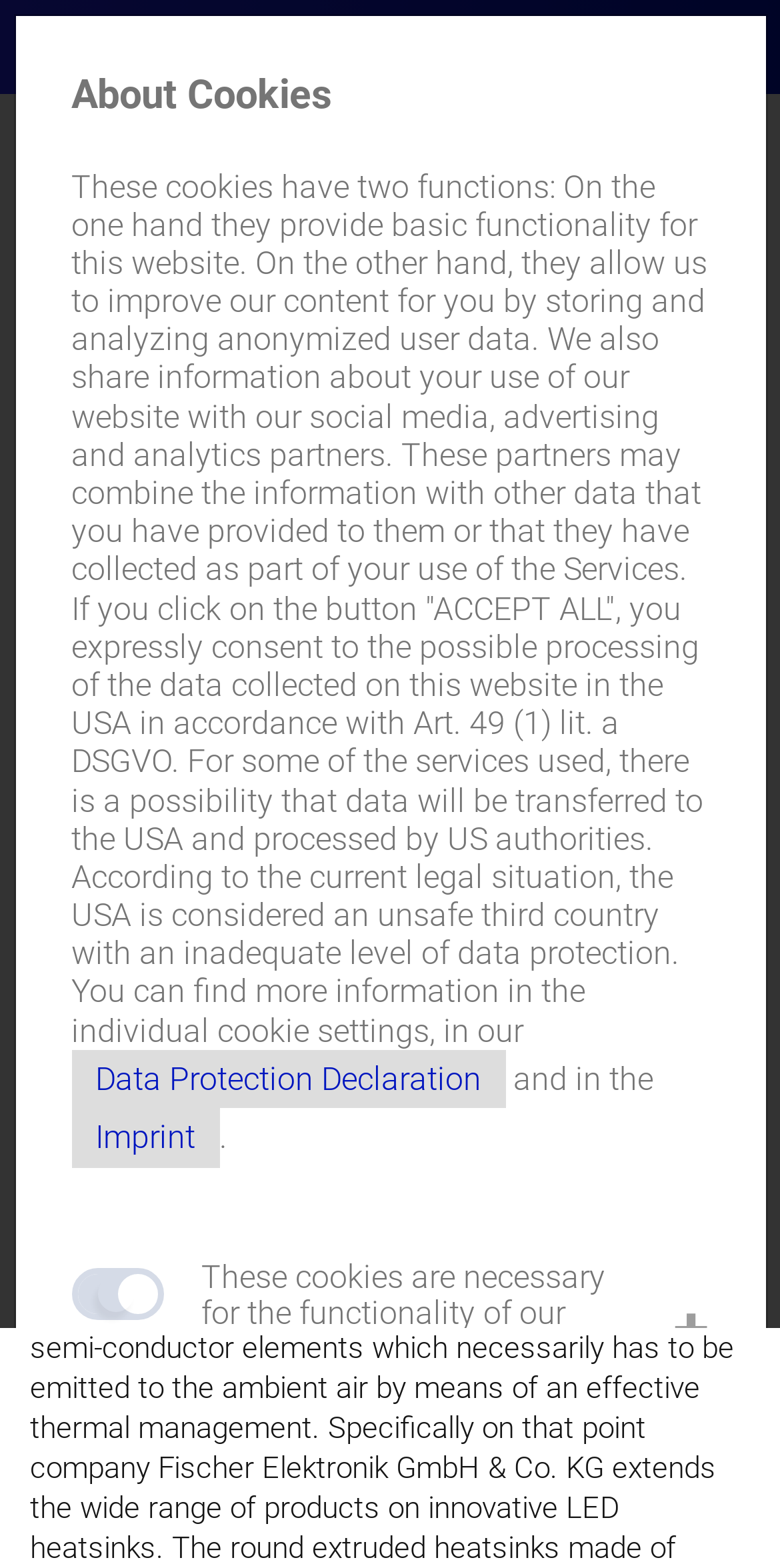Provide a one-word or short-phrase answer to the question:
What is the purpose of the cookies on this website?

Basic functionality and user data analysis